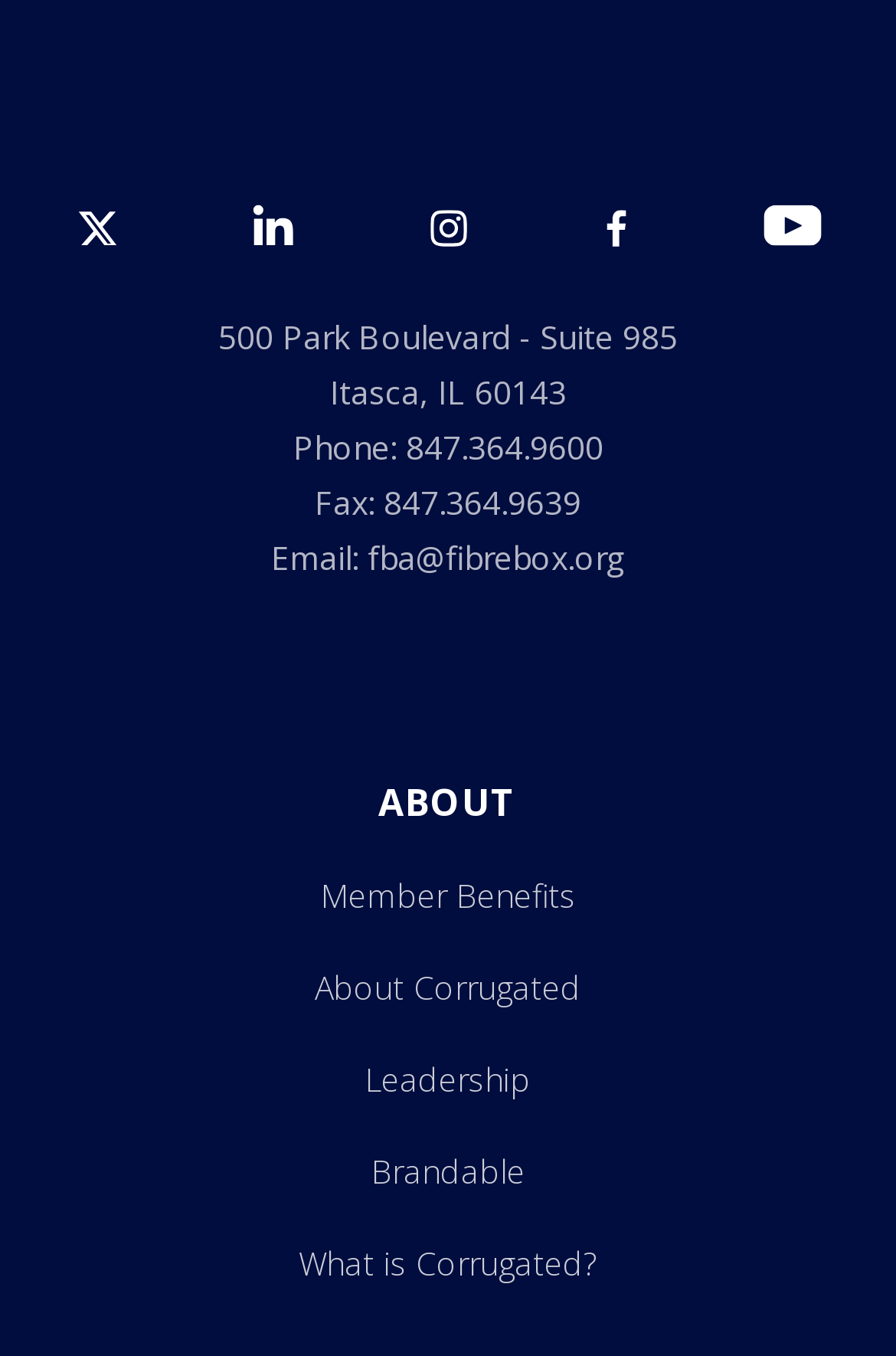Provide a short, one-word or phrase answer to the question below:
What social media platforms can Fibrebox be found on?

Twitter, LinkedIn, Instagram, Facebook, YouTube